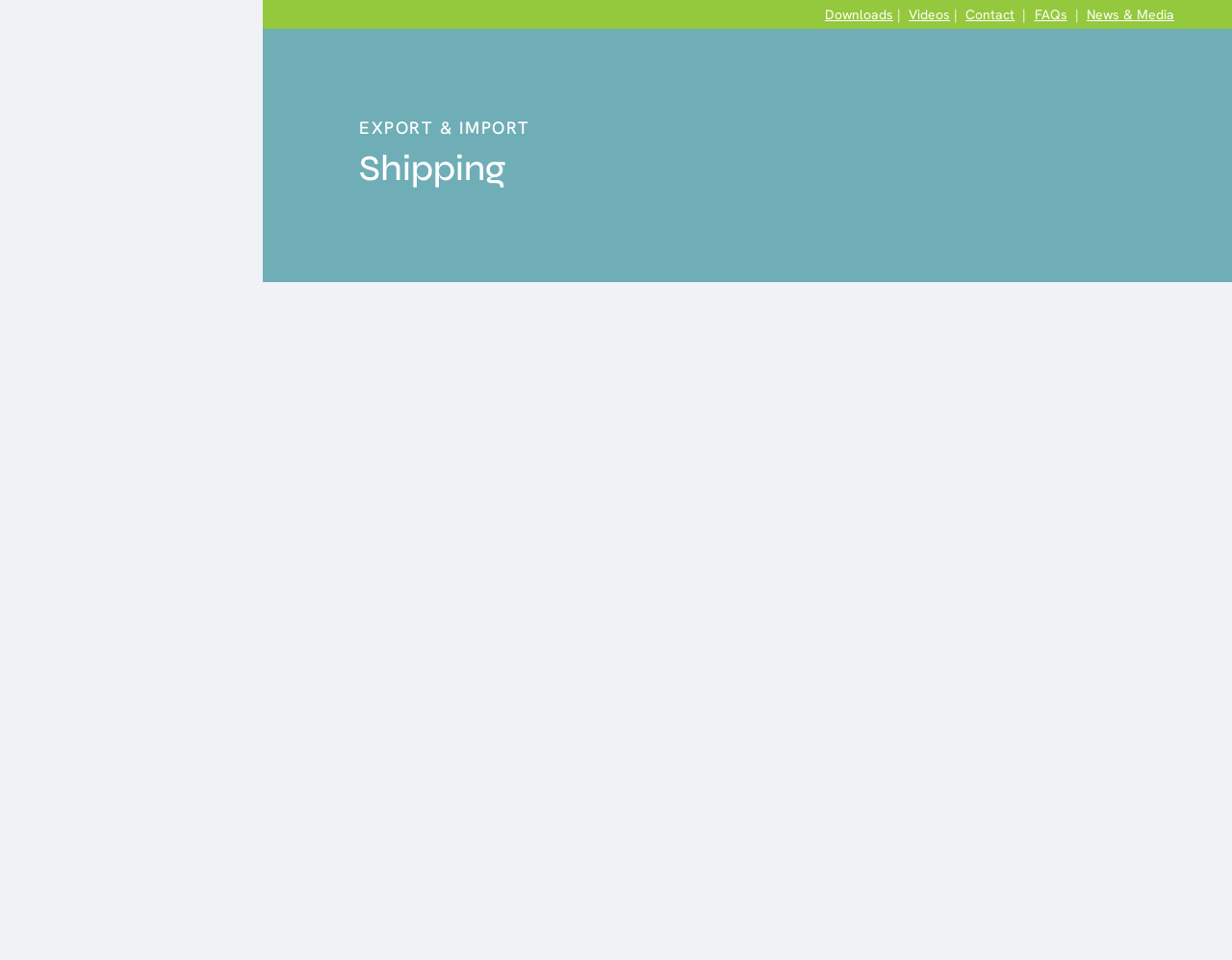Find the UI element described as: "Recycling EPS" and predict its bounding box coordinates. Ensure the coordinates are four float numbers between 0 and 1, [left, top, right, bottom].

[0.043, 0.609, 0.111, 0.634]